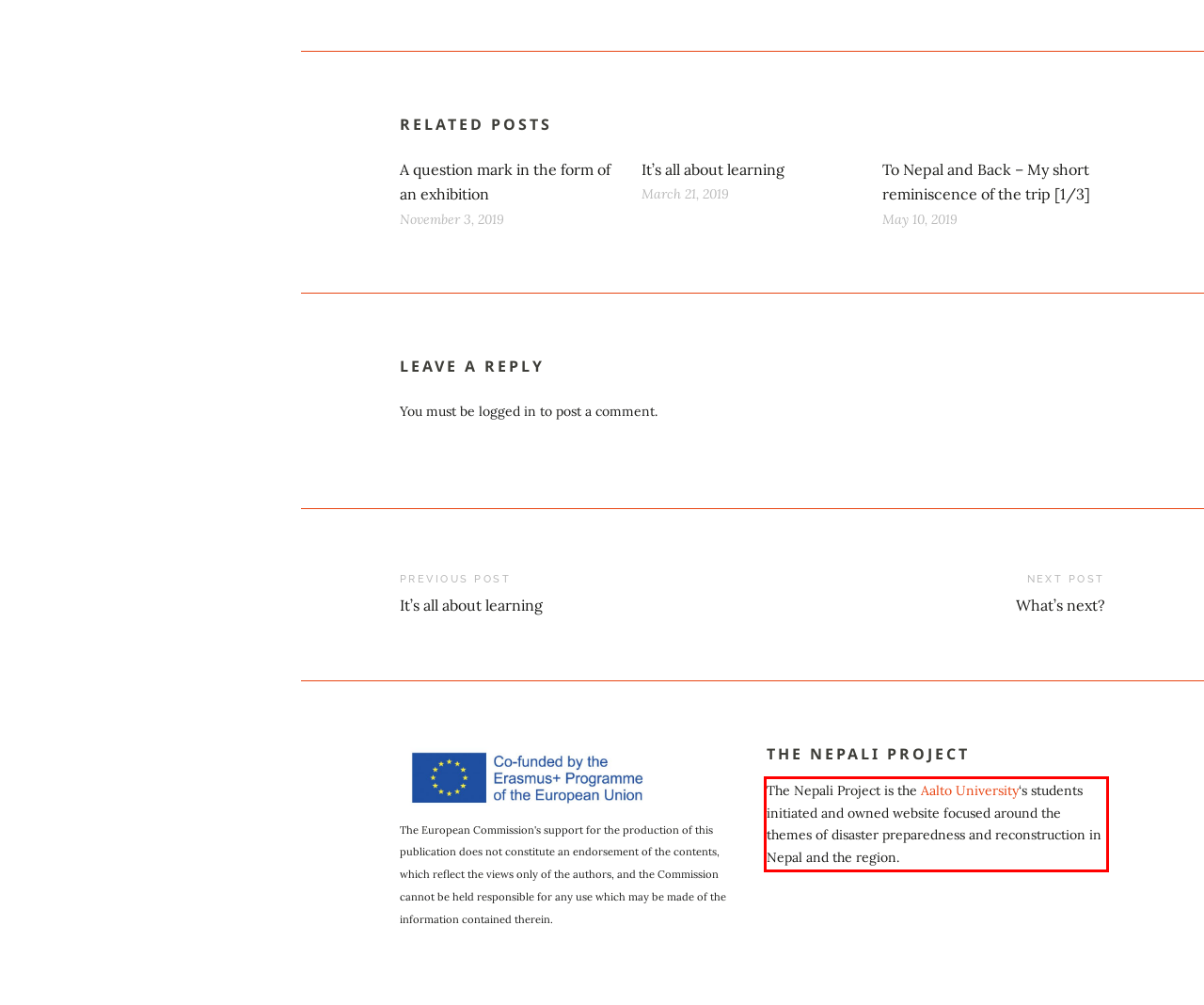You are given a screenshot with a red rectangle. Identify and extract the text within this red bounding box using OCR.

The Nepali Project is the Aalto University‘s students initiated and owned website focused around the themes of disaster preparedness and reconstruction in Nepal and the region.